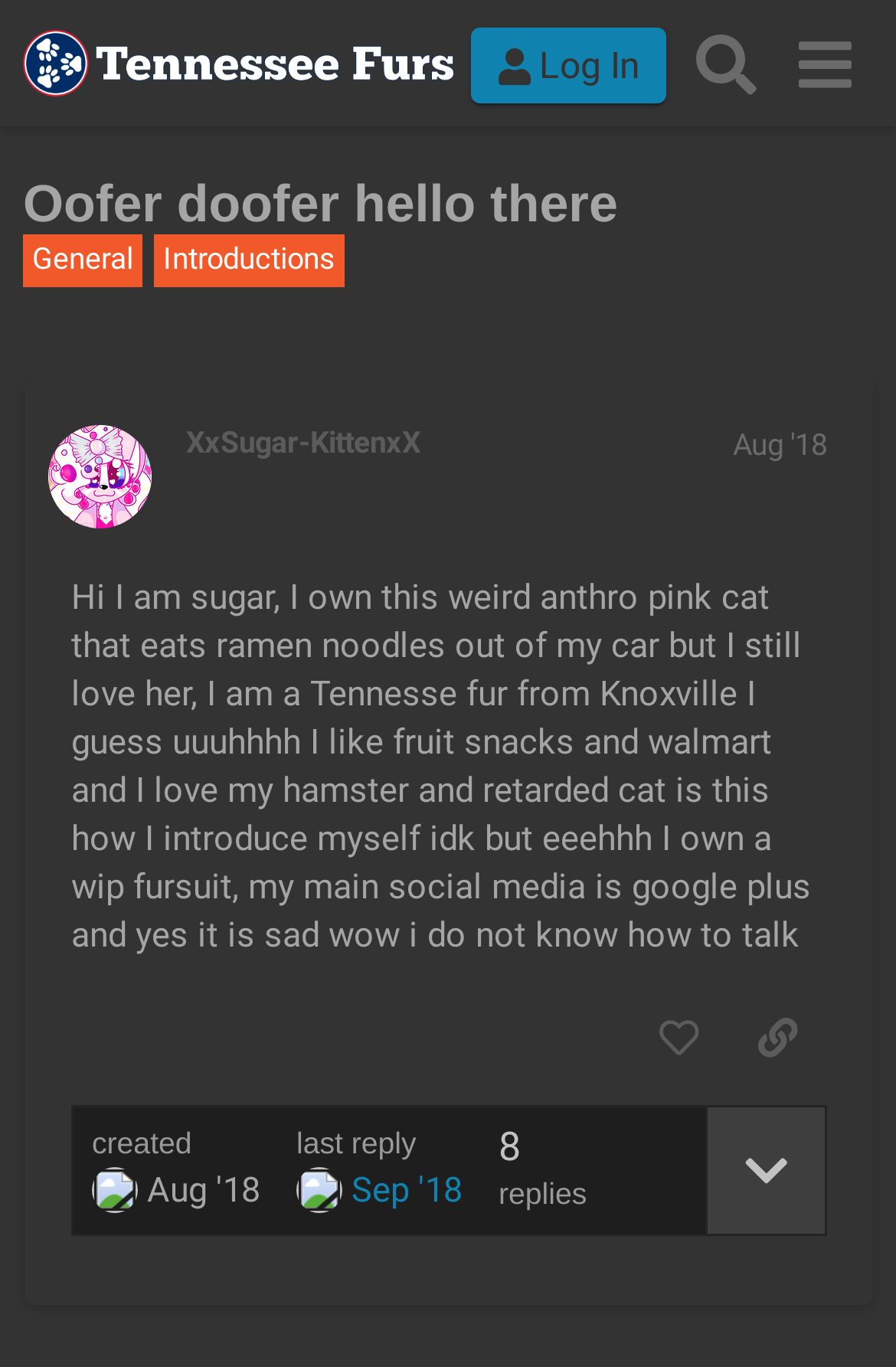Please determine and provide the text content of the webpage's heading.

Oofer doofer hello there